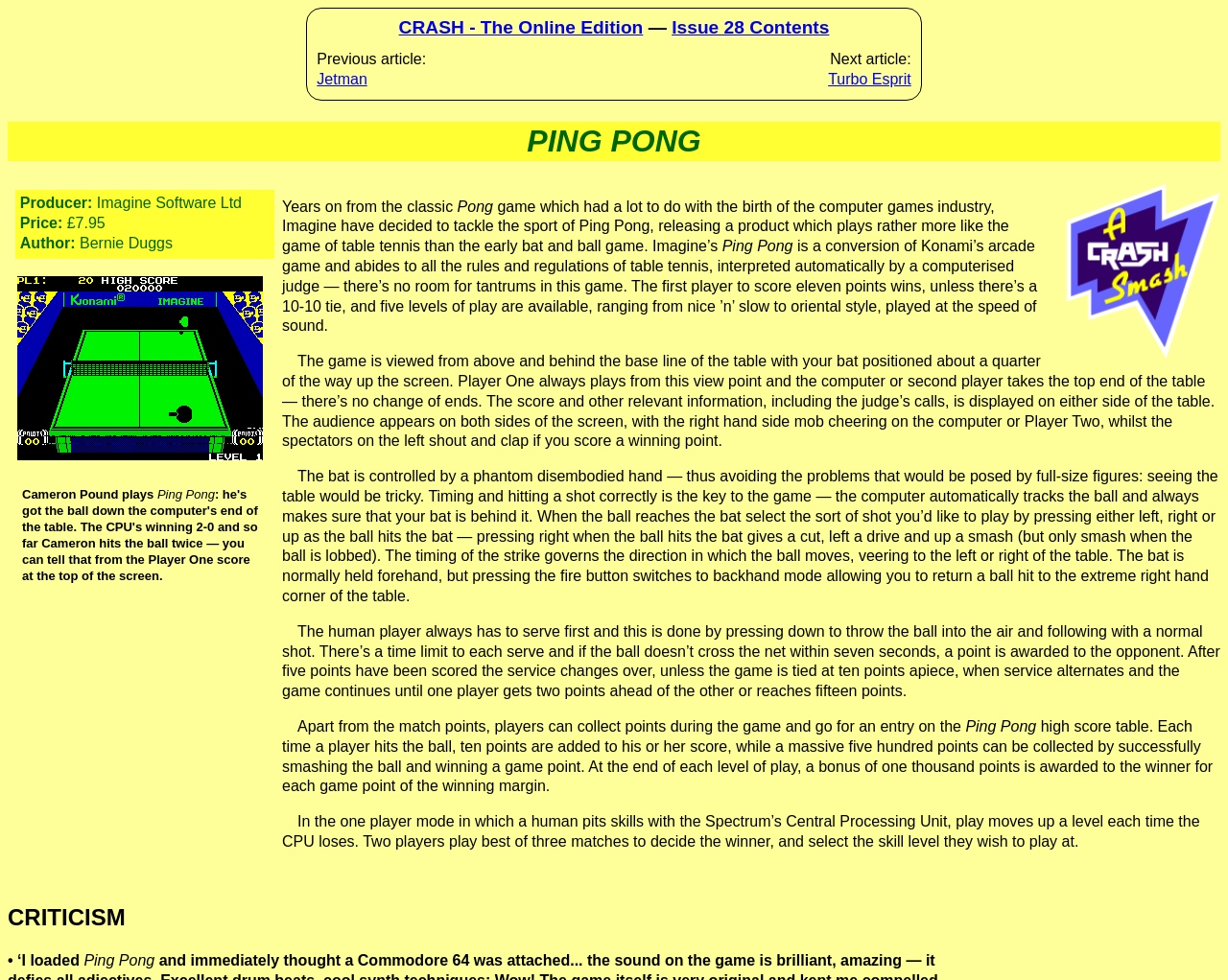Review the image closely and give a comprehensive answer to the question: Who is the author of the game Ping Pong?

According to the article, the author of the game Ping Pong is Bernie Duggs, as mentioned in the 'Author:' section.